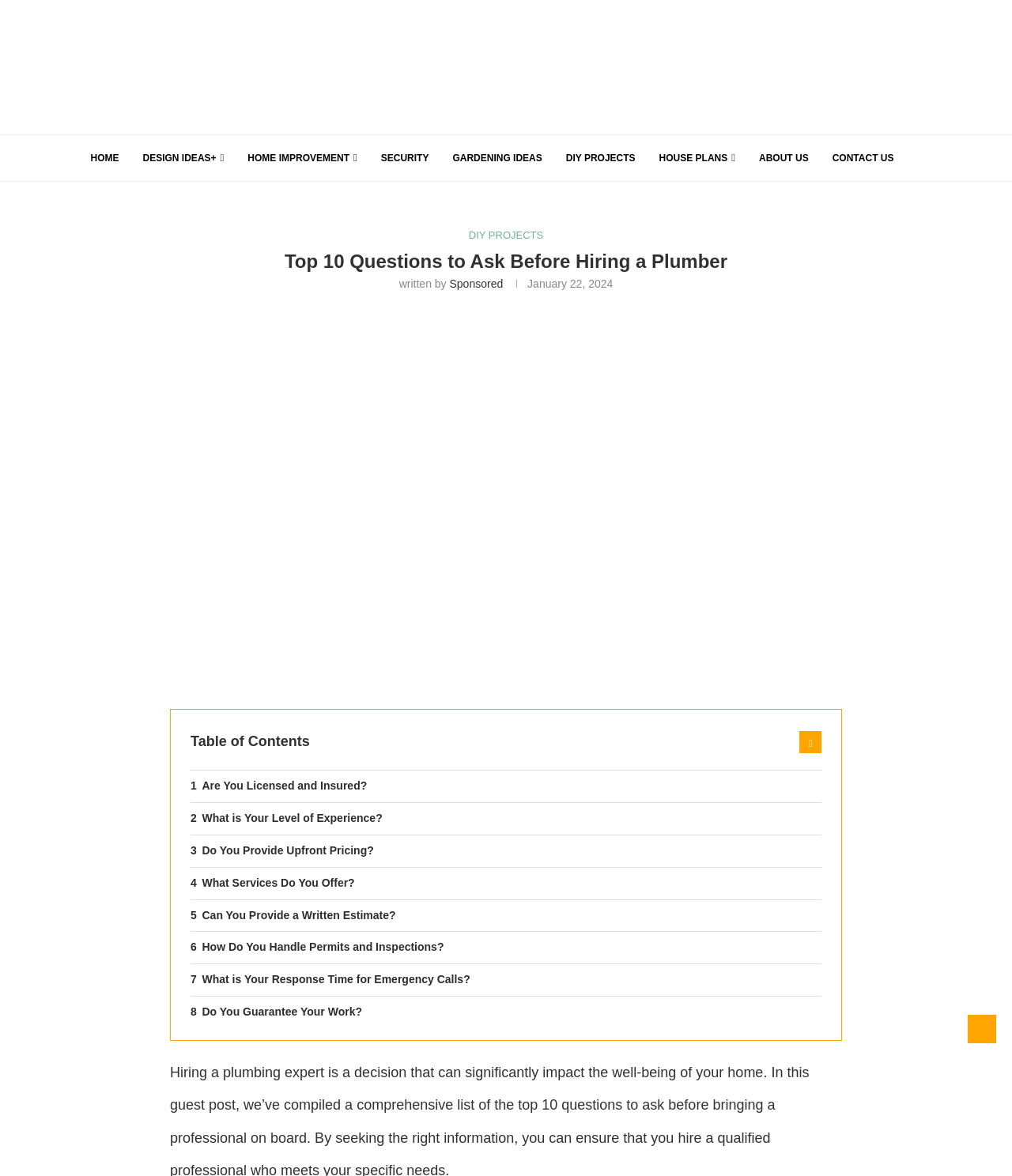Please provide a one-word or phrase answer to the question: 
How many links are in the top navigation menu?

10